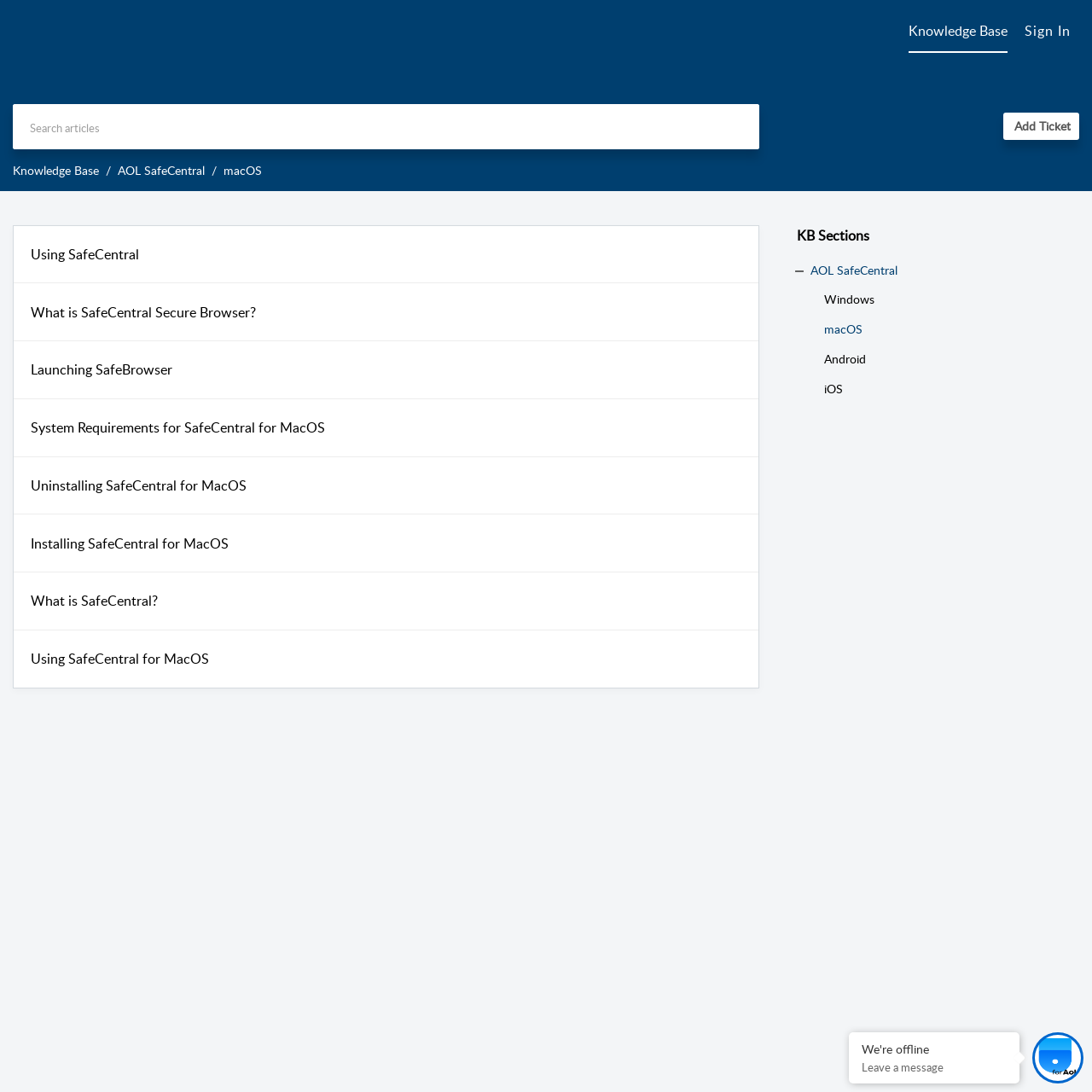Locate the bounding box coordinates for the element described below: "iOS". The coordinates must be four float values between 0 and 1, formatted as [left, top, right, bottom].

[0.755, 0.342, 0.772, 0.369]